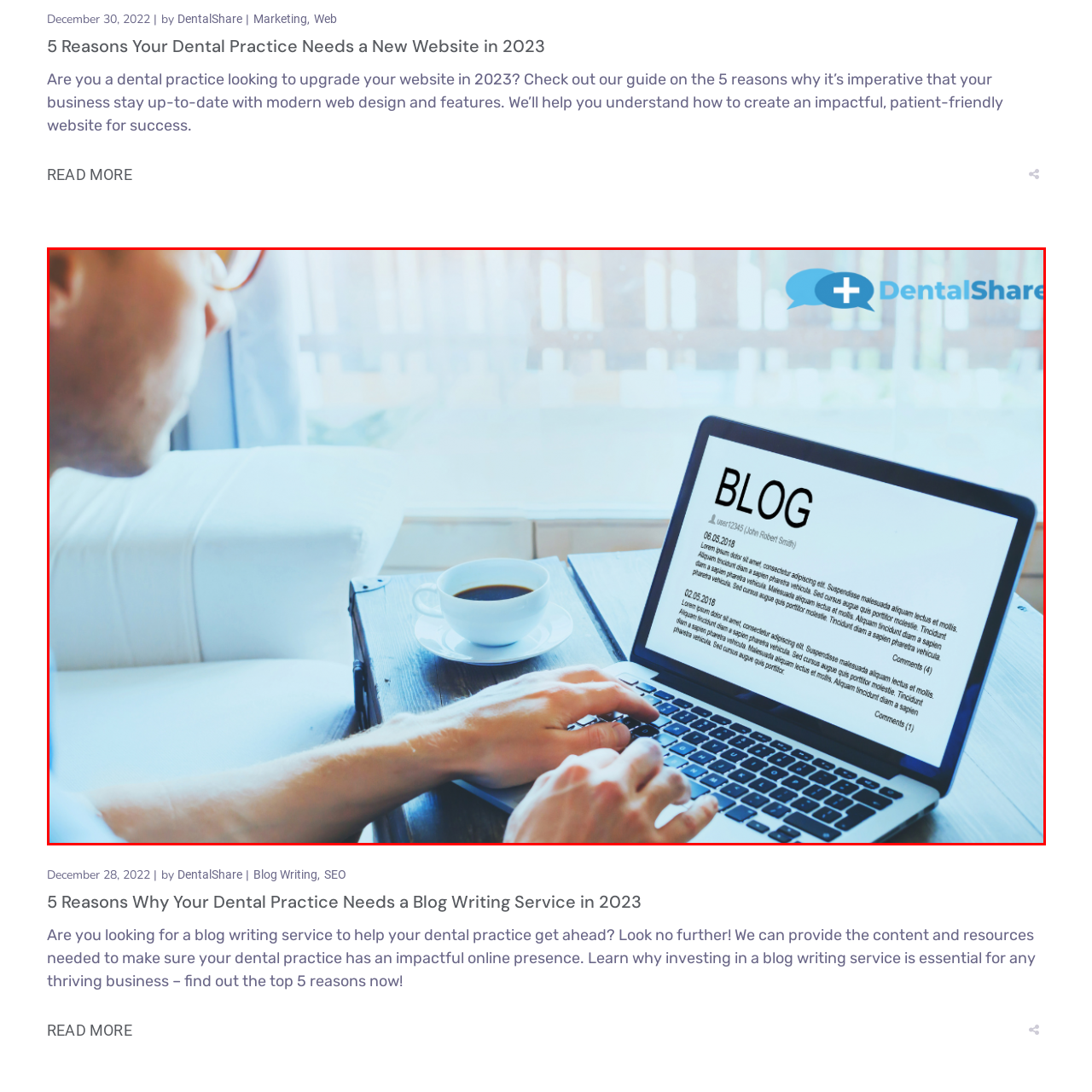Please analyze the portion of the image highlighted by the red bounding box and respond to the following question with a detailed explanation based on what you see: What is beside the laptop?

The image shows a warm cup of coffee sitting beside the laptop, emphasizing a comfortable and productive environment.